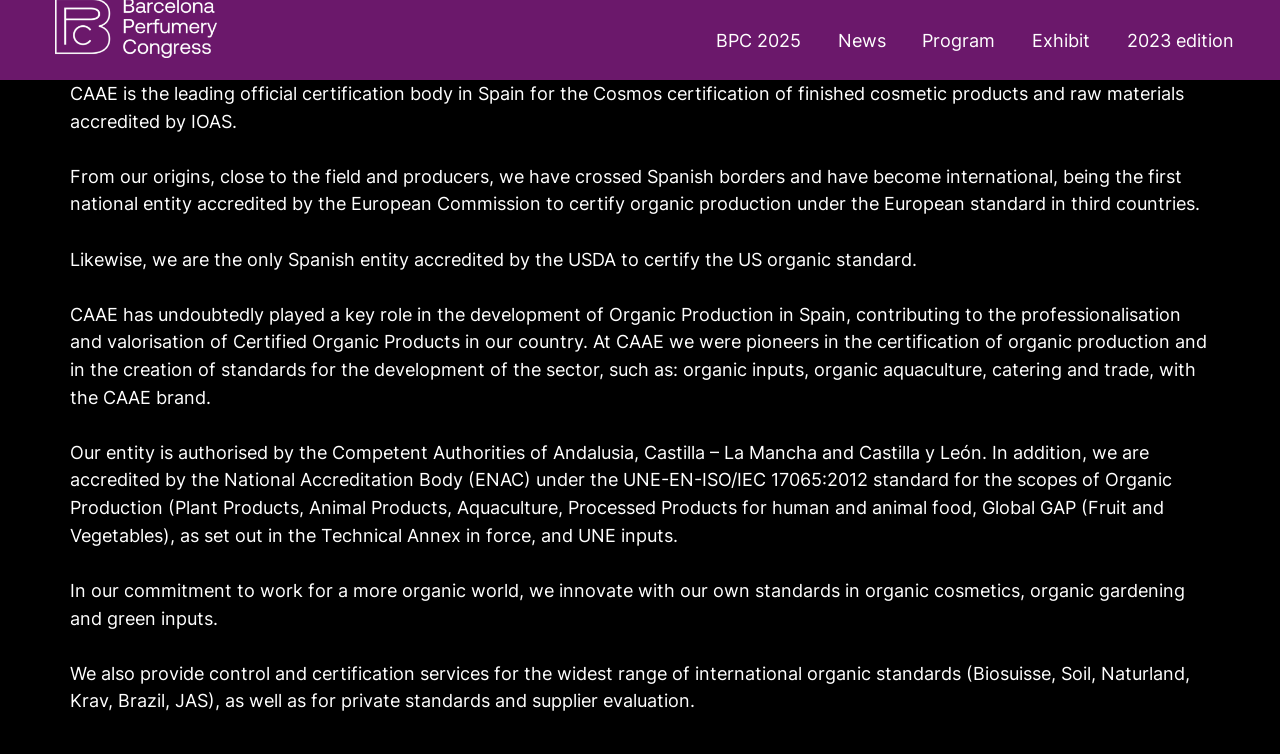Determine the bounding box for the HTML element described here: "Program". The coordinates should be given as [left, top, right, bottom] with each number being a float between 0 and 1.

[0.706, 0.0, 0.792, 0.106]